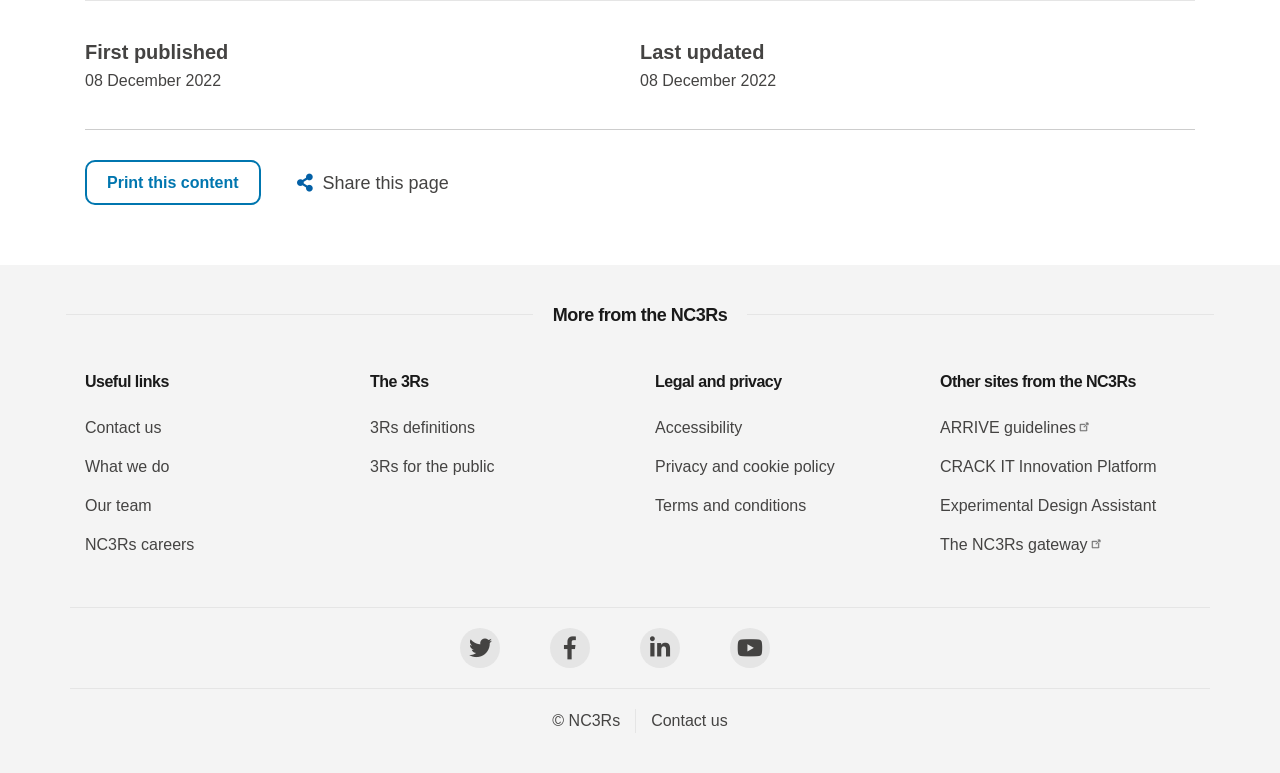What are the social media platforms listed at the bottom?
Provide a thorough and detailed answer to the question.

At the bottom of the webpage, there are links to various social media platforms, including Twitter, Facebook, LinkedIn, and YouTube, which can be identified by their respective icons.